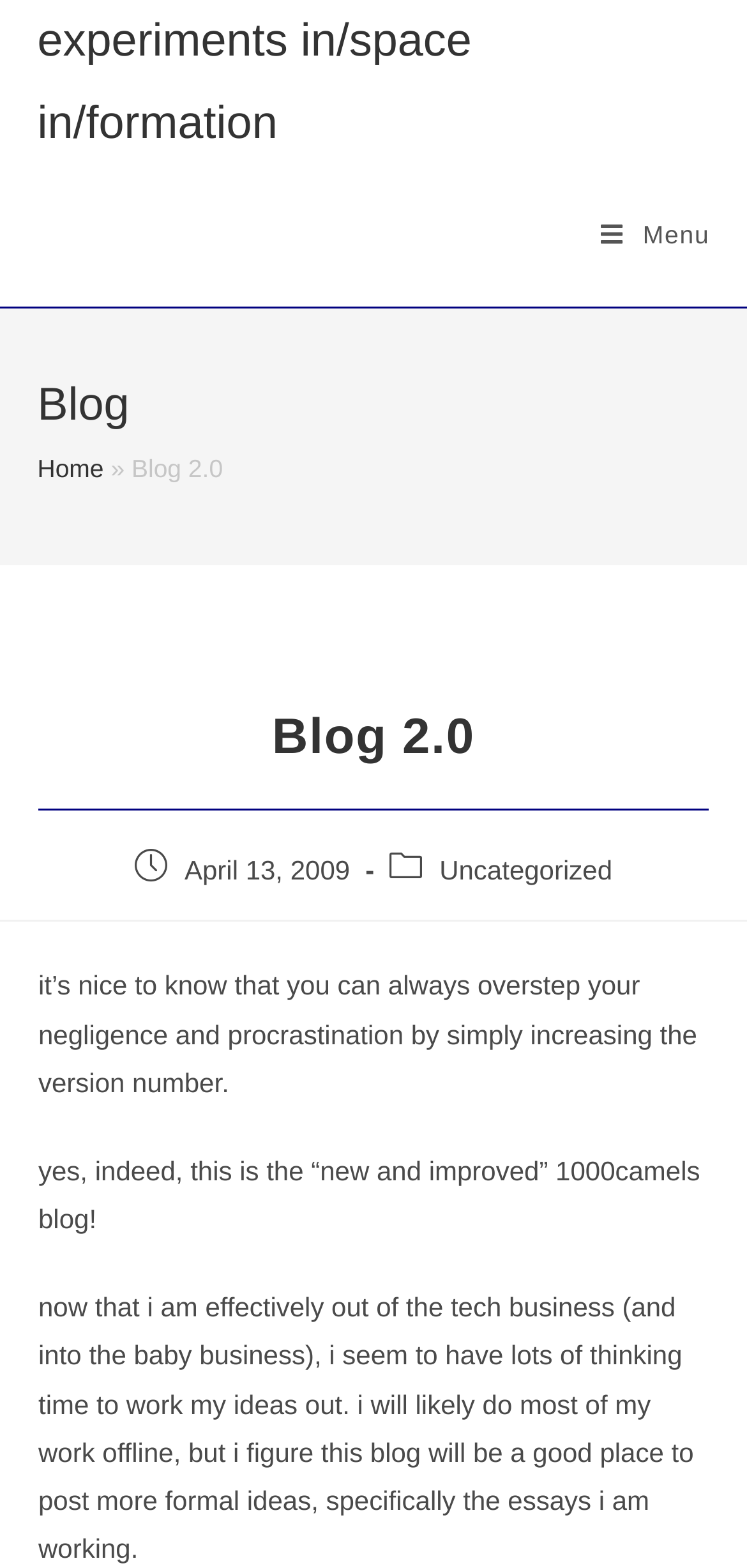When was the post published?
Look at the screenshot and respond with a single word or phrase.

April 13, 2009